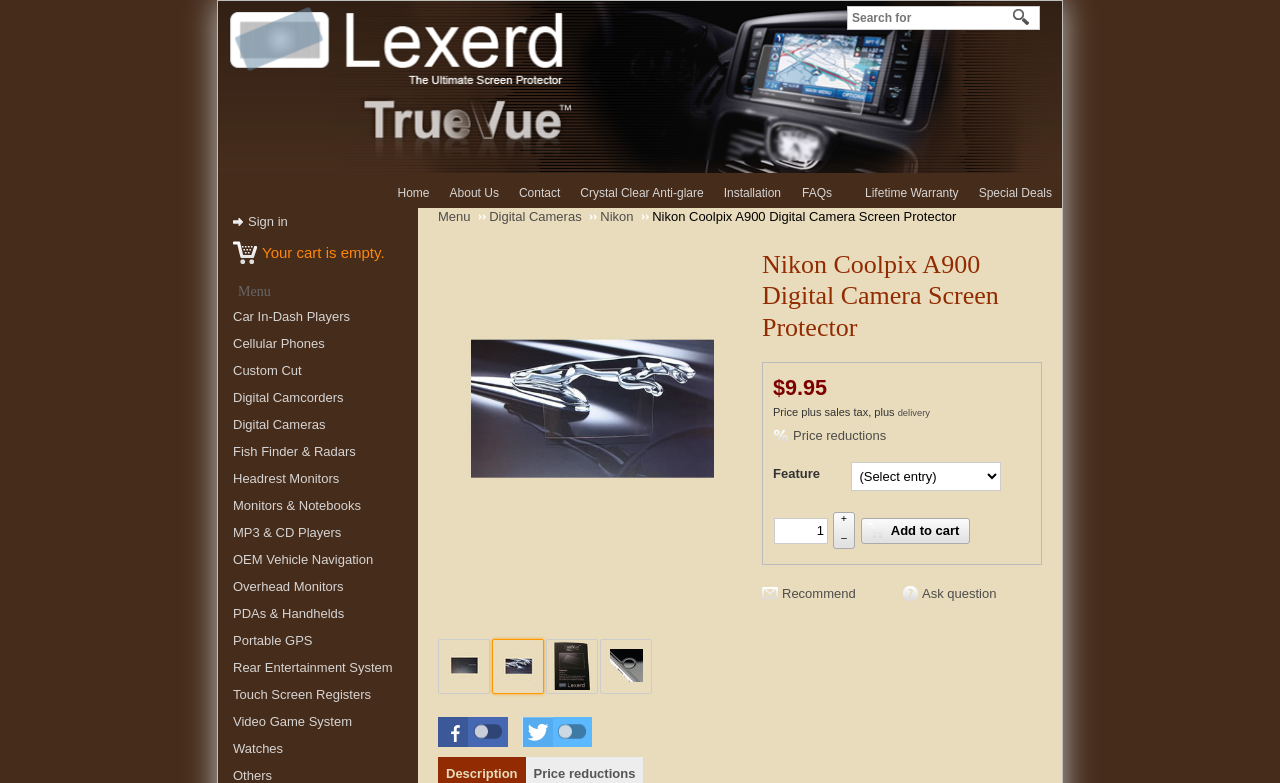Determine the bounding box coordinates of the UI element described by: "Fish Finder & Radars".

[0.182, 0.567, 0.278, 0.586]